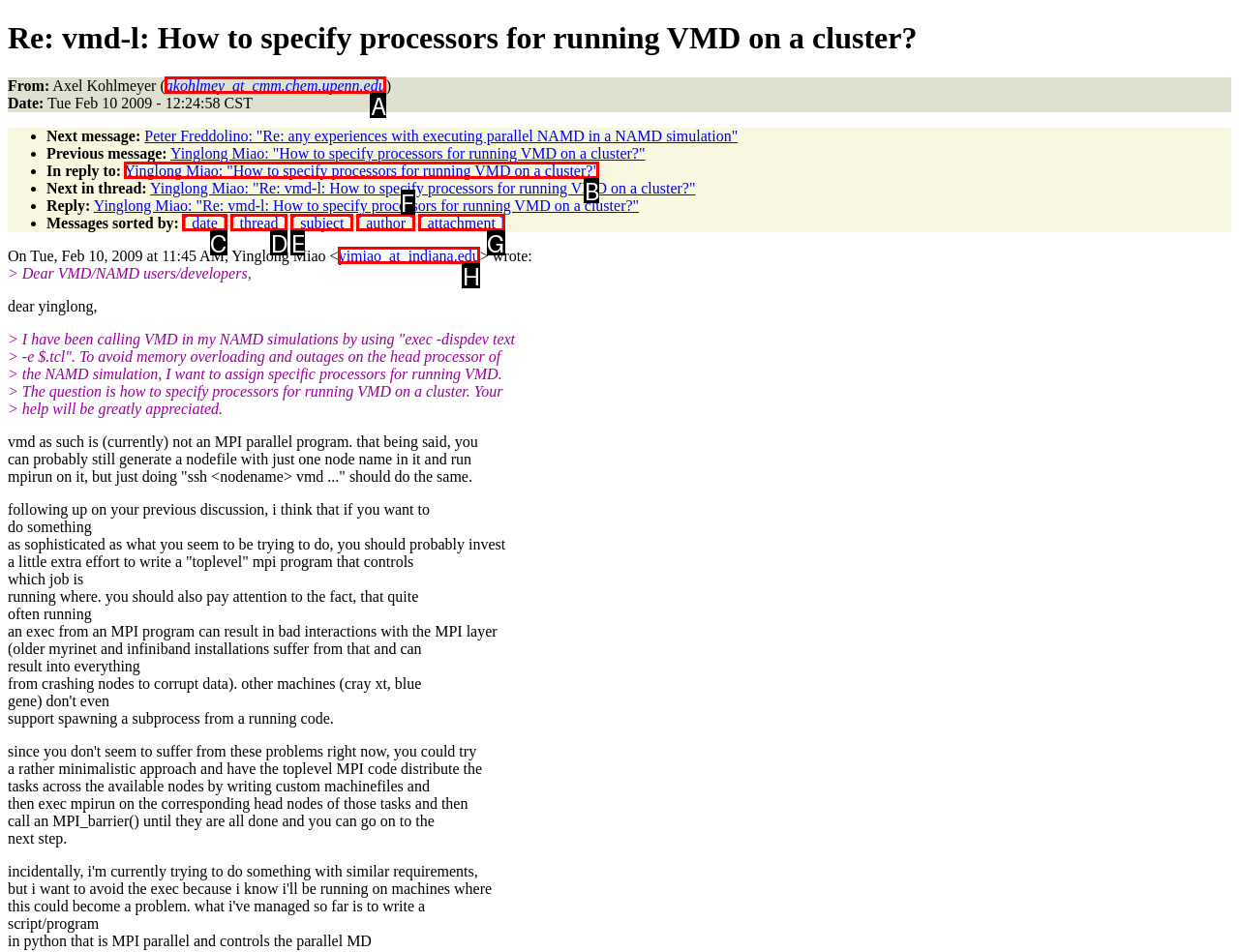Please identify the UI element that matches the description: alt="Twitter"
Respond with the letter of the correct option.

None